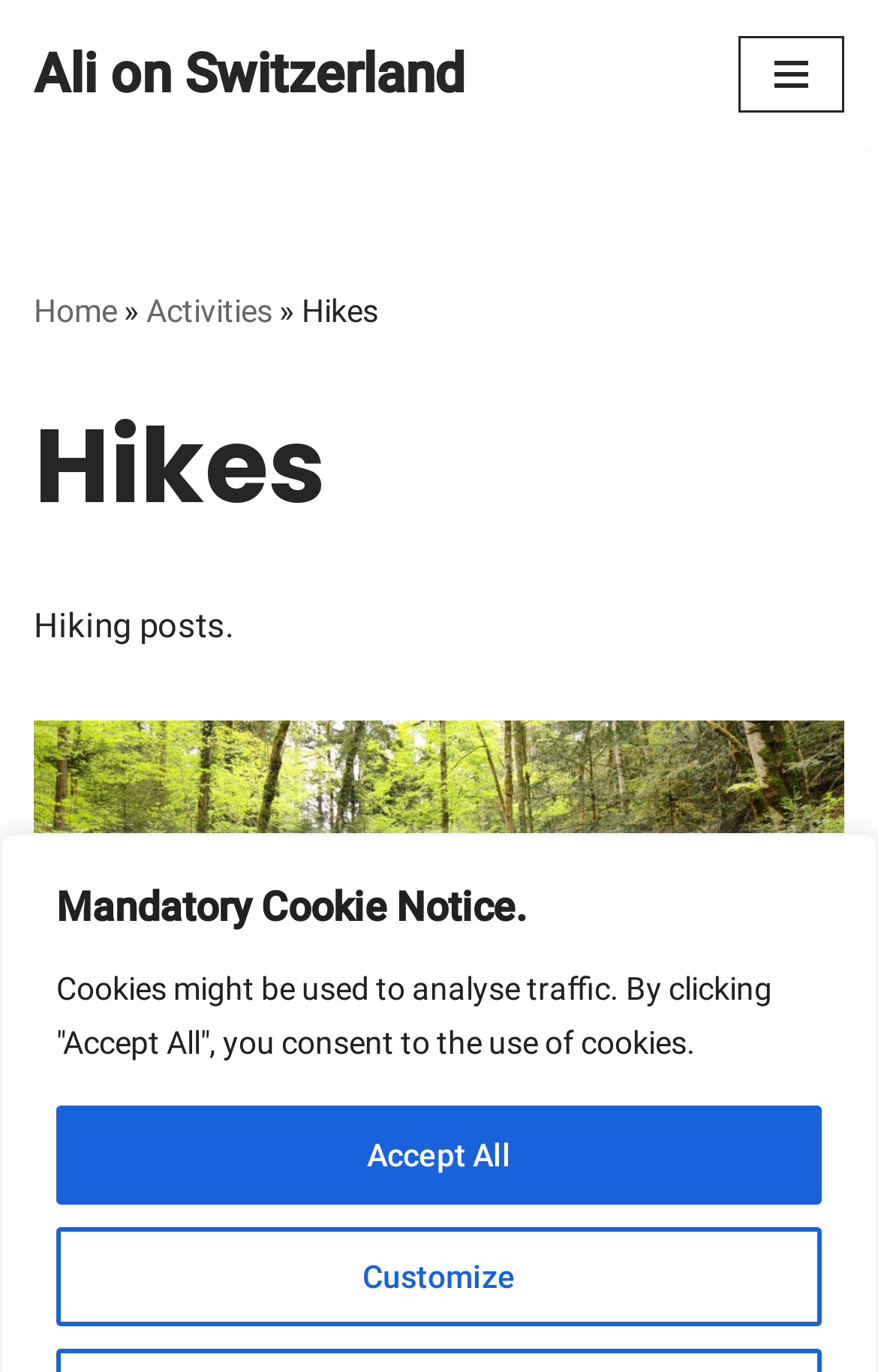How many navigation menu items are there?
Give a detailed explanation using the information visible in the image.

I expanded the navigation menu and counted the number of links, which are 'Home', '»', and 'Activities', so there are 3 navigation menu items.